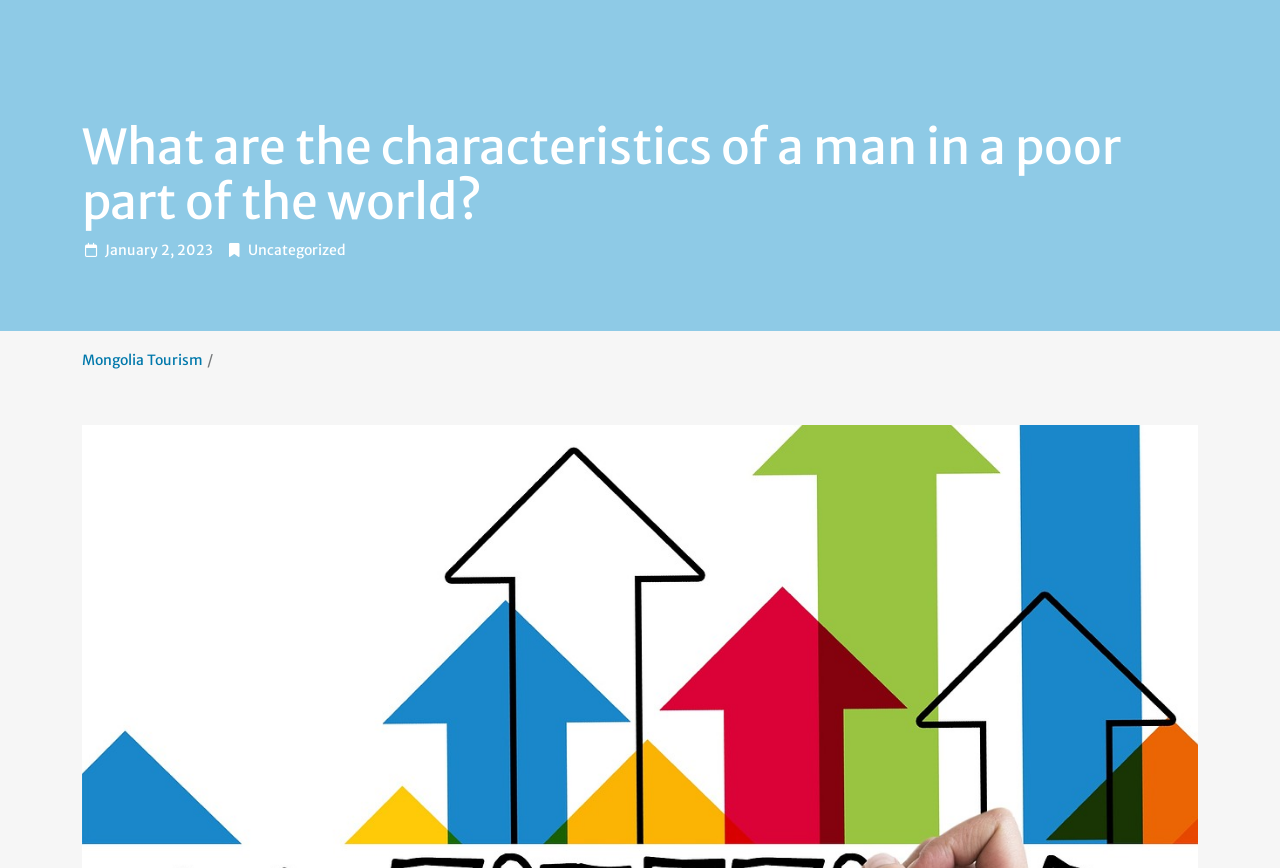Elaborate on the information and visuals displayed on the webpage.

The webpage appears to be a blog post or article discussing the characteristics of a man in a poor part of the world, specifically in the context of Mongolia. 

At the top of the page, there is a heading with the same title as the meta description, "What are the characteristics of a man in a poor part of the world?", which occupies most of the width of the page. 

Below the heading, there is a timestamp indicating the publication date, which includes links to the month "January", the day "2", and the year "2023", separated by commas. 

To the right of the timestamp, there is a category label "Uncategorized". 

Further down, there is a link to "Mongolia Tourism" with the same text repeated, followed by a forward slash. This link is positioned below the heading and timestamp, and is aligned to the left side of the page.